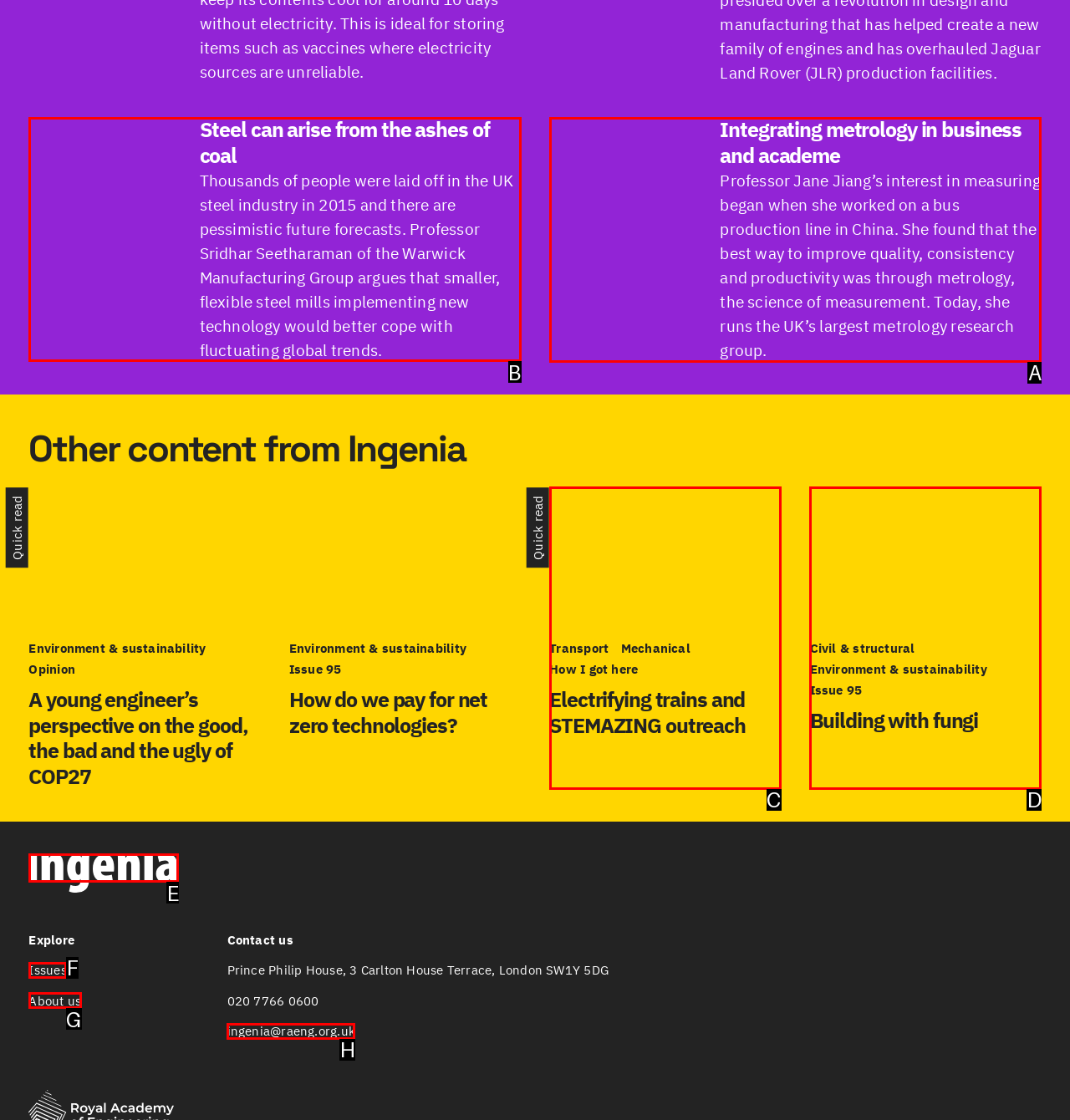Choose the HTML element that should be clicked to achieve this task: Read about steel industry
Respond with the letter of the correct choice.

B